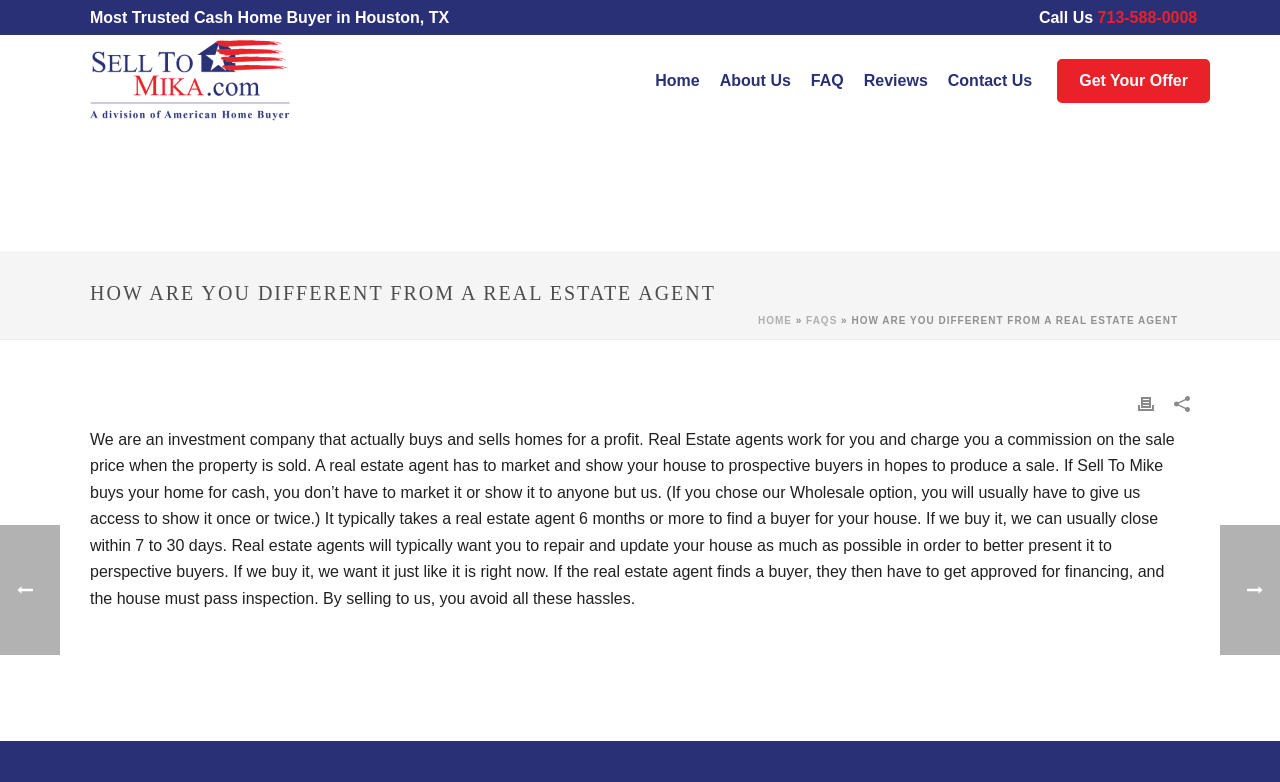What is the role of a real estate agent?
Refer to the image and give a detailed answer to the query.

I found this information in the article section of the webpage, where it explains the difference between selling a house with a real estate agent versus Sell To Mike. It states that a real estate agent has to market and show the house to prospective buyers in hopes to produce a sale.